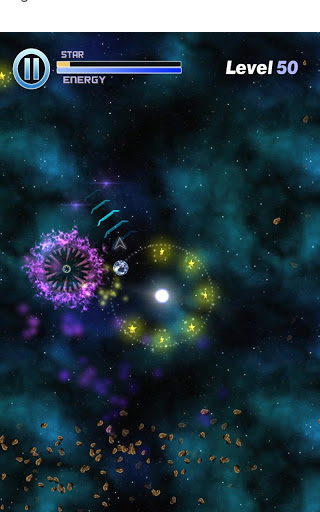What are the two key resources in the game?
Please craft a detailed and exhaustive response to the question.

The game interface features gauges for 'STAR' and 'ENERGY', indicating that these are the two key resources that players must manage as they navigate the game.